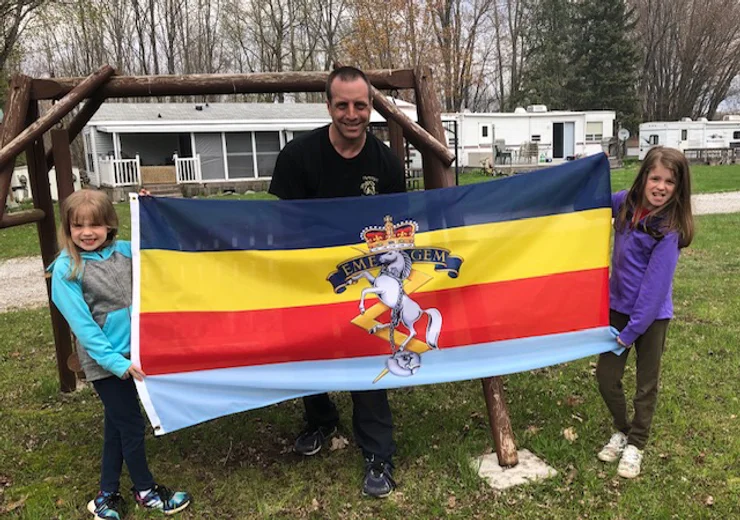What is the atmosphere hinted at by the scenery in the background?
Give a single word or phrase answer based on the content of the image.

Family-friendly